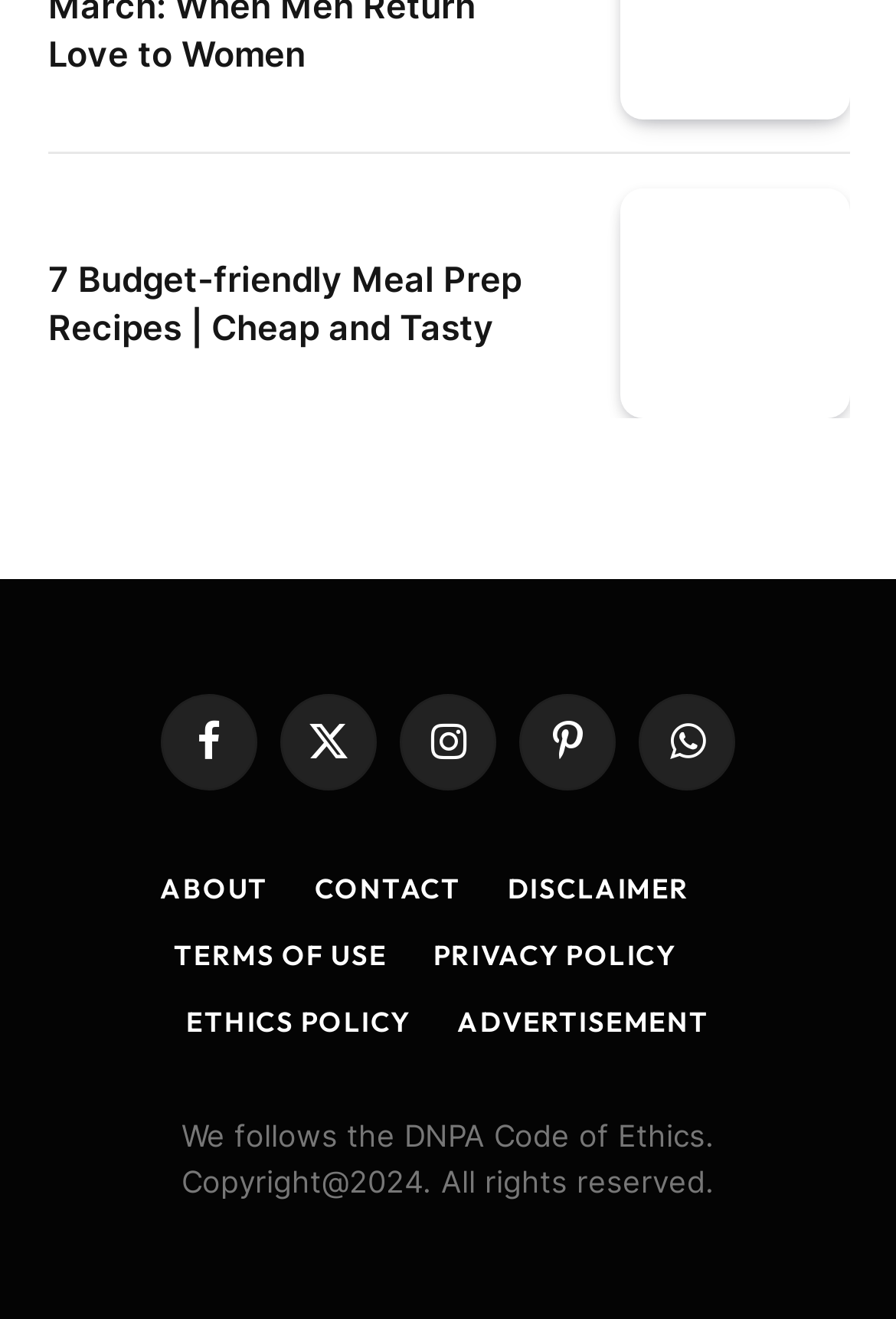Identify the bounding box coordinates of the clickable region required to complete the instruction: "Visit Facebook page". The coordinates should be given as four float numbers within the range of 0 and 1, i.e., [left, top, right, bottom].

[0.179, 0.527, 0.287, 0.6]